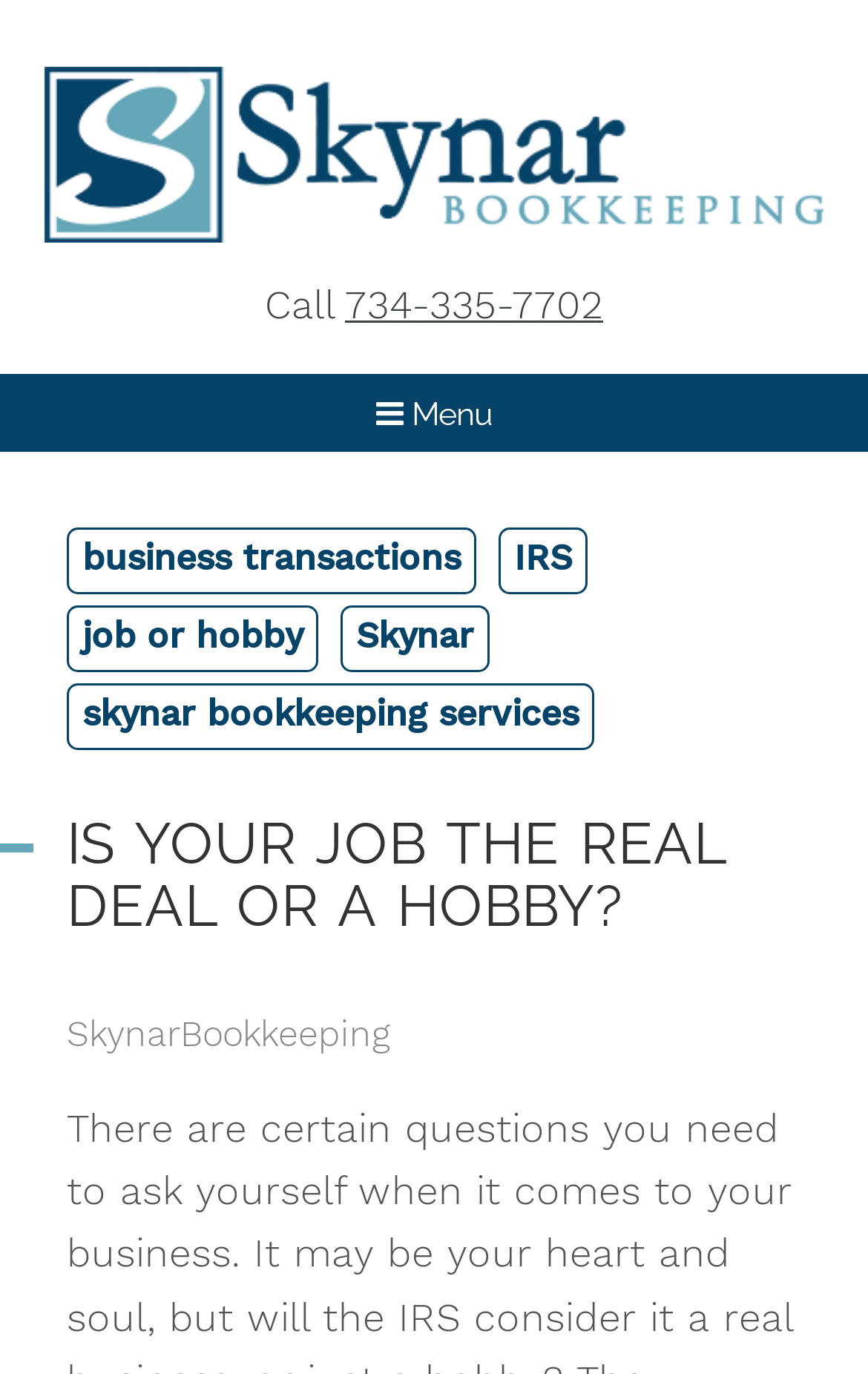Determine the bounding box coordinates of the target area to click to execute the following instruction: "Visit the business transactions page."

[0.079, 0.386, 0.546, 0.431]